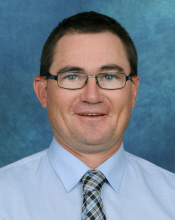Convey all the details present in the image.

The image features Paul Wilkinson, the Principal of Holy Rosary Primary School, captured in a professional portrait. He is dressed in a light blue shirt complemented by a patterned tie, exuding a demeanor of approachability and professionalism. The background showcases a subtle blue gradient, enhancing his presence. This image accompanies the "Letter from the Principal" section on the school's website, where he welcomes visitors and shares insights about the school's commitment to providing a rigorous education in alignment with Catholic traditions.